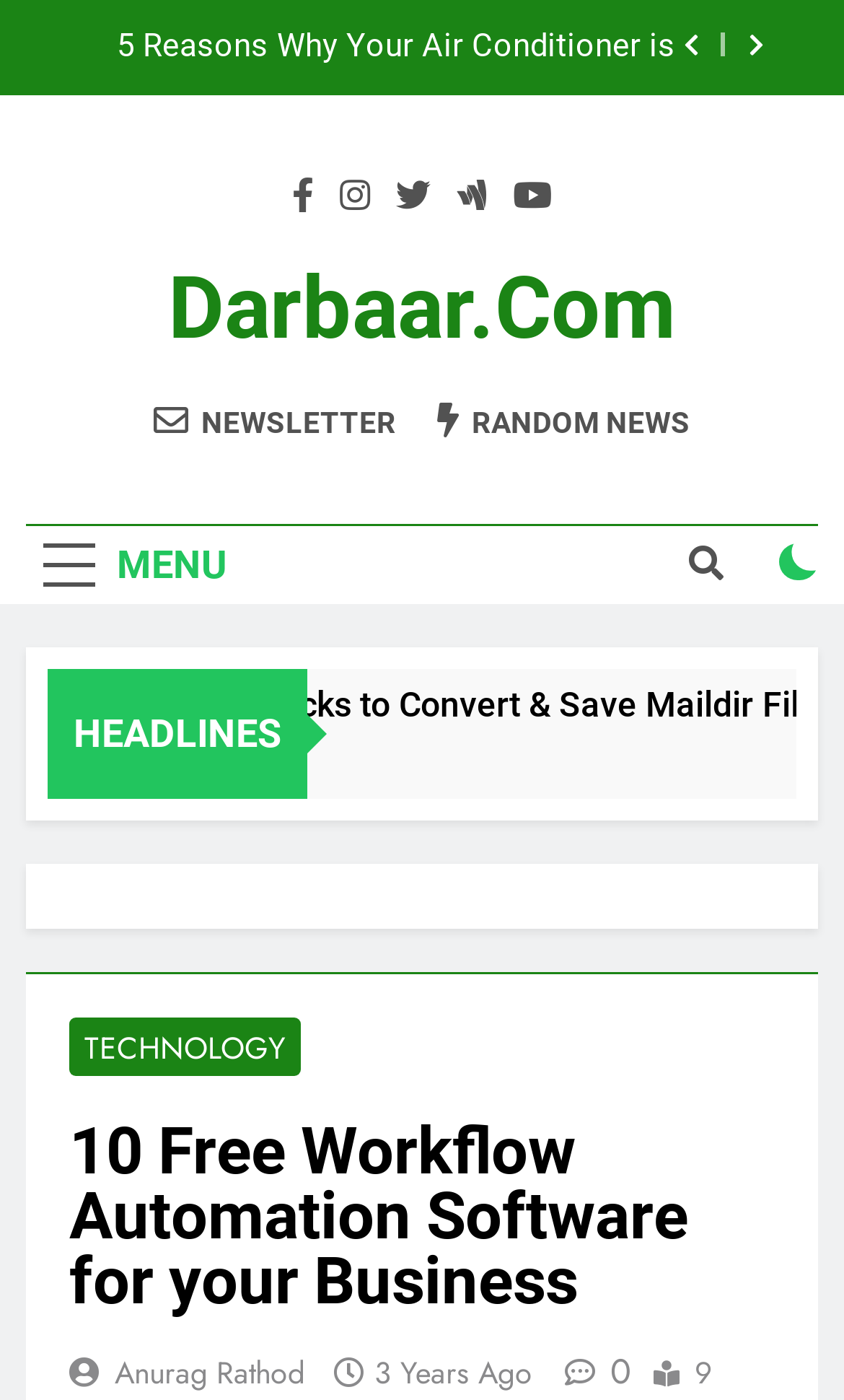Indicate the bounding box coordinates of the clickable region to achieve the following instruction: "Subscribe to the newsletter."

[0.182, 0.286, 0.469, 0.315]